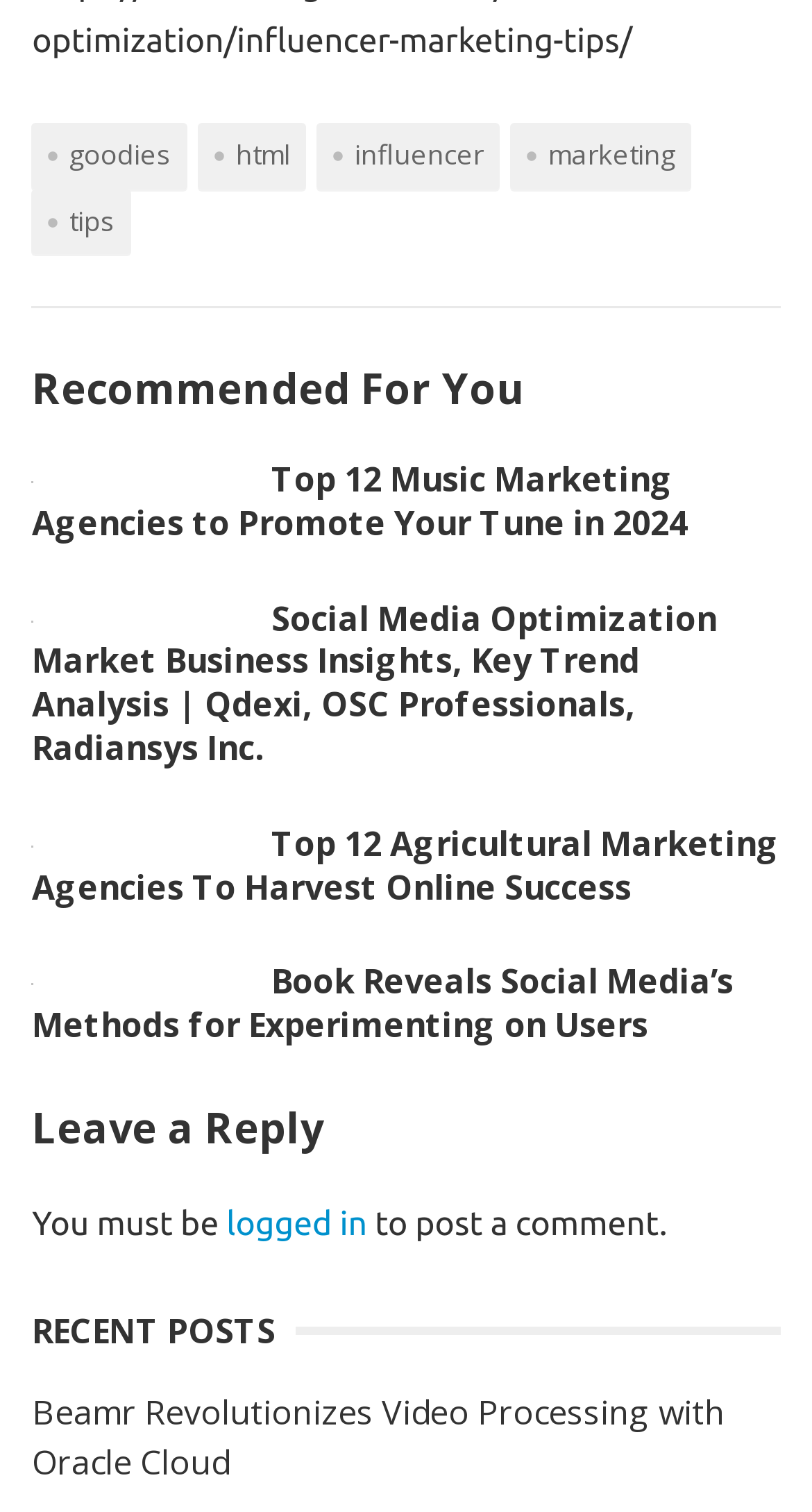Please answer the following question using a single word or phrase: 
What is the first recommended article?

Top 12 Music Marketing Agencies